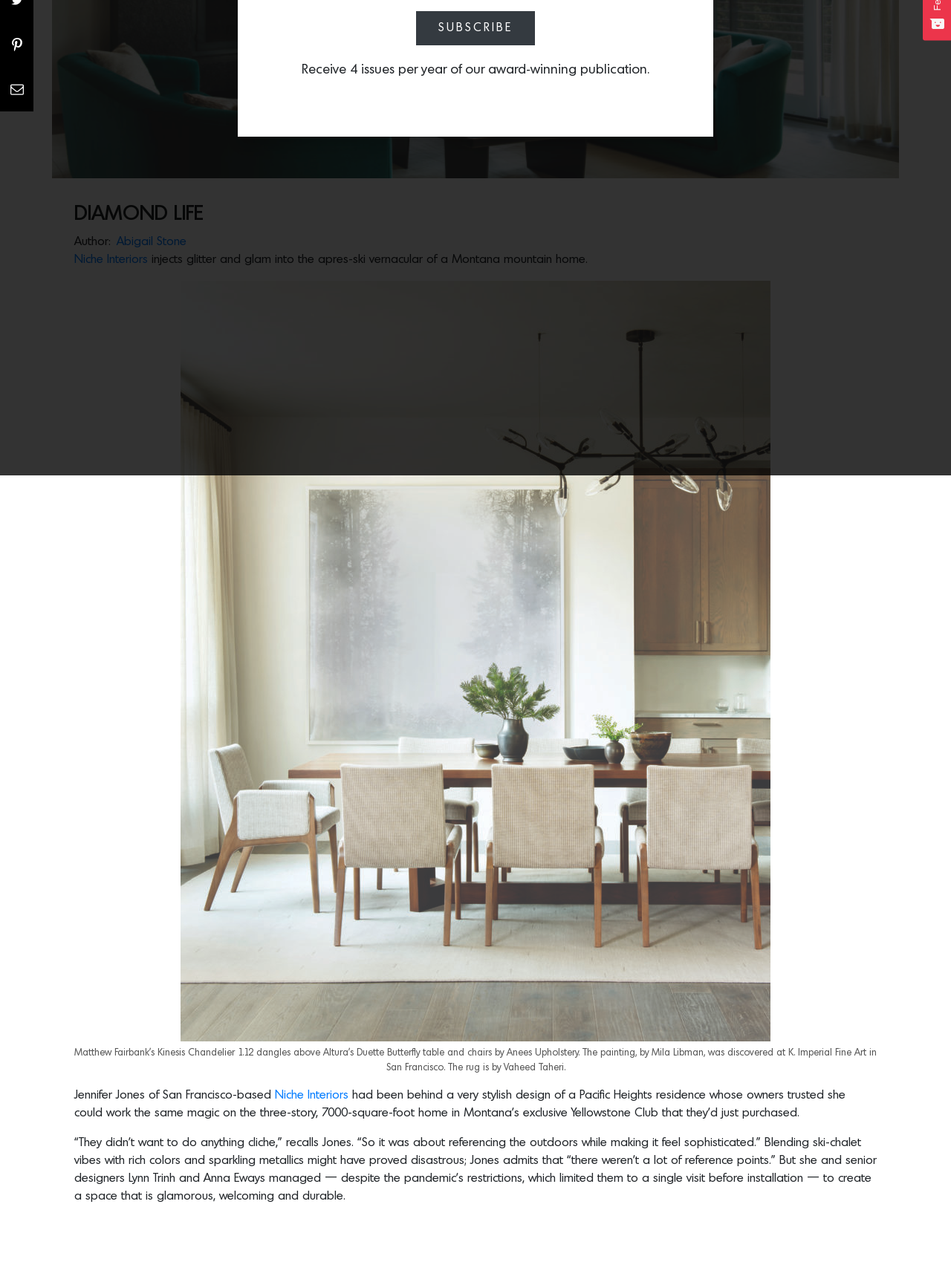Please find the bounding box coordinates in the format (top-left x, top-left y, bottom-right x, bottom-right y) for the given element description. Ensure the coordinates are floating point numbers between 0 and 1. Description: SUBSCRIBE

[0.437, 0.009, 0.563, 0.035]